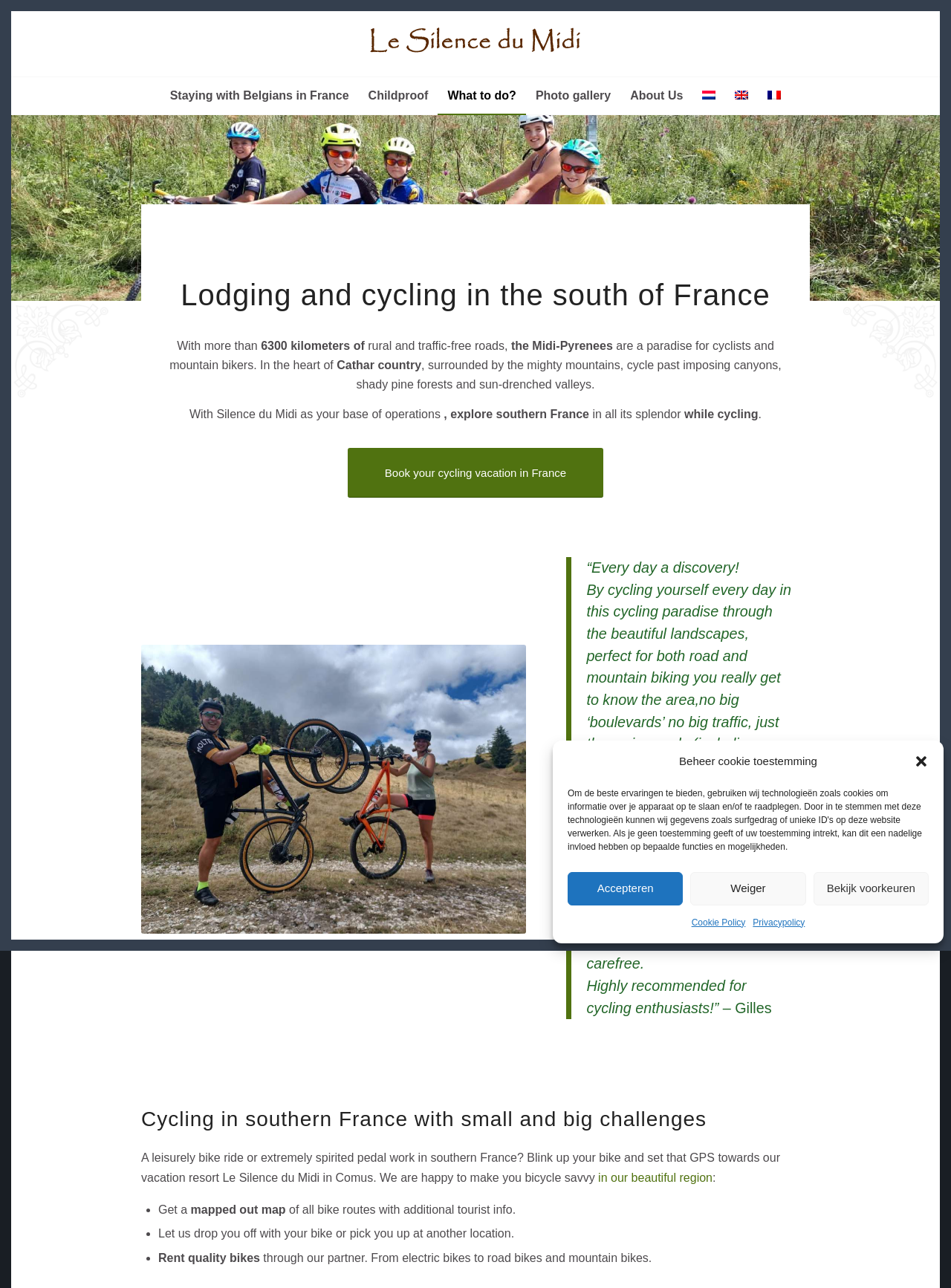Refer to the screenshot and answer the following question in detail:
What is the region where cycling can be done?

I found the answer by reading the text content of the webpage, specifically the heading 'Cycling in southern France with small and big challenges' and the sentence 'Explore southern France in all its splendor while cycling' which suggests that the region is southern France.